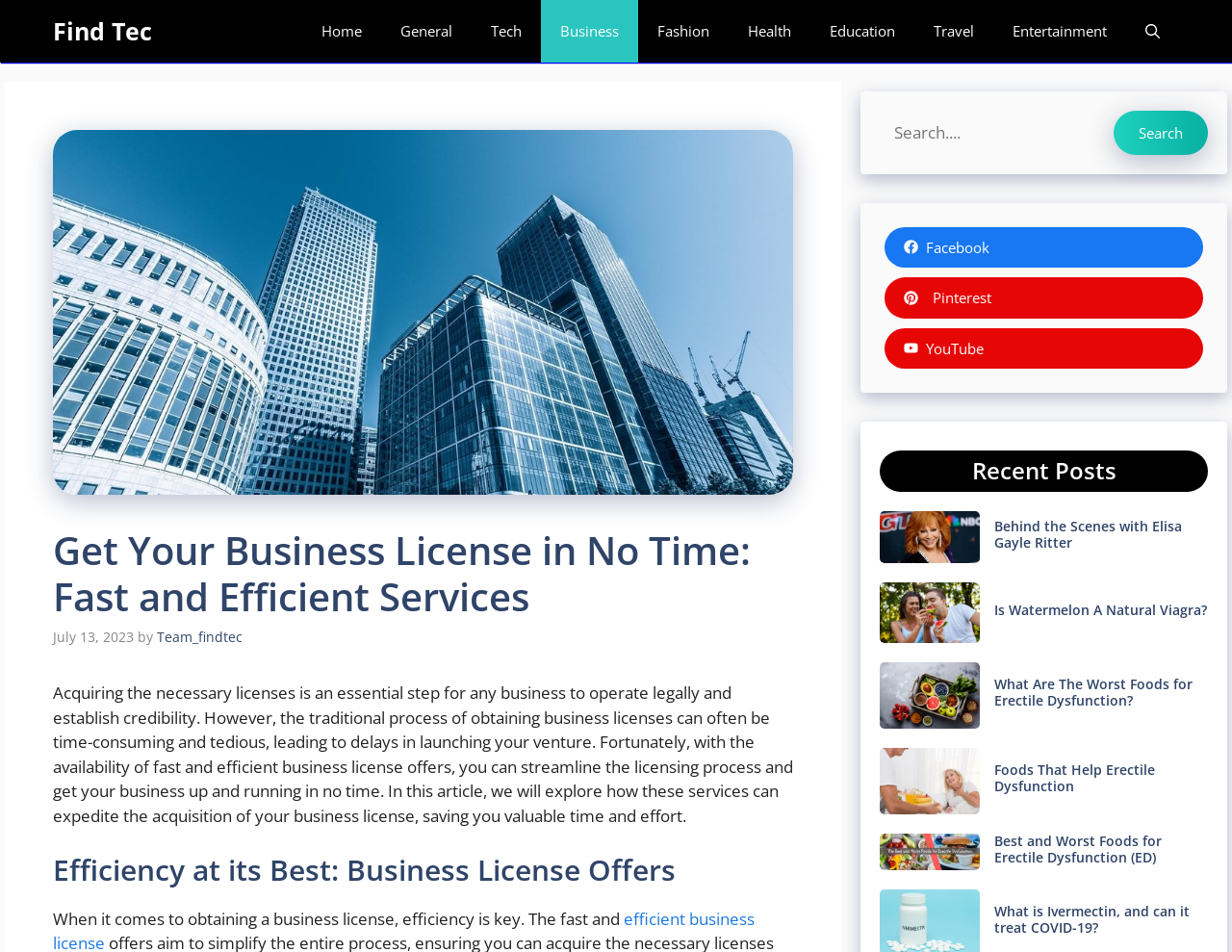Please find the bounding box coordinates of the element's region to be clicked to carry out this instruction: "Explore the Business license offers".

[0.043, 0.895, 0.644, 0.932]